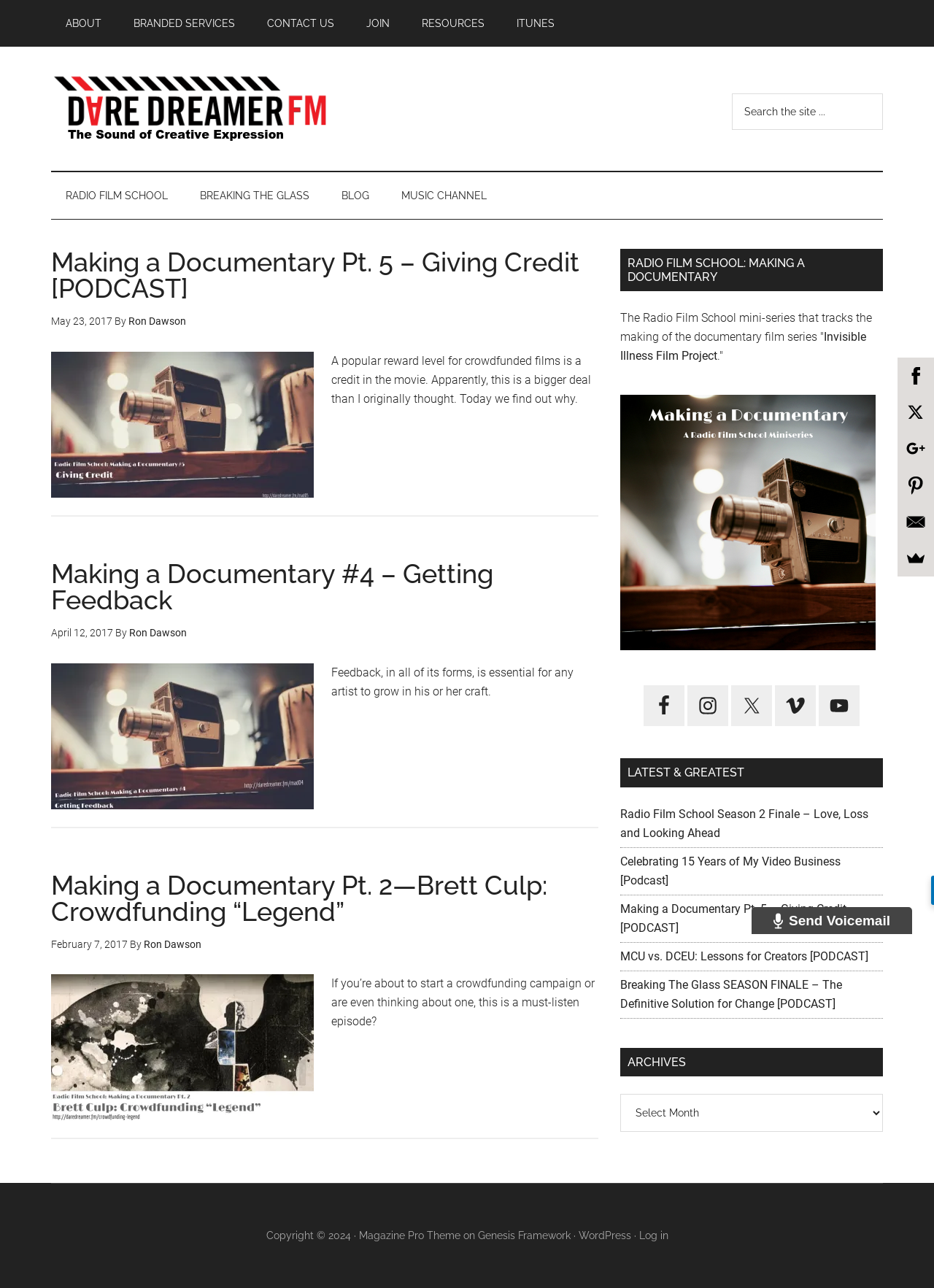Identify the coordinates of the bounding box for the element described below: "Contact Us". Return the coordinates as four float numbers between 0 and 1: [left, top, right, bottom].

[0.27, 0.0, 0.373, 0.036]